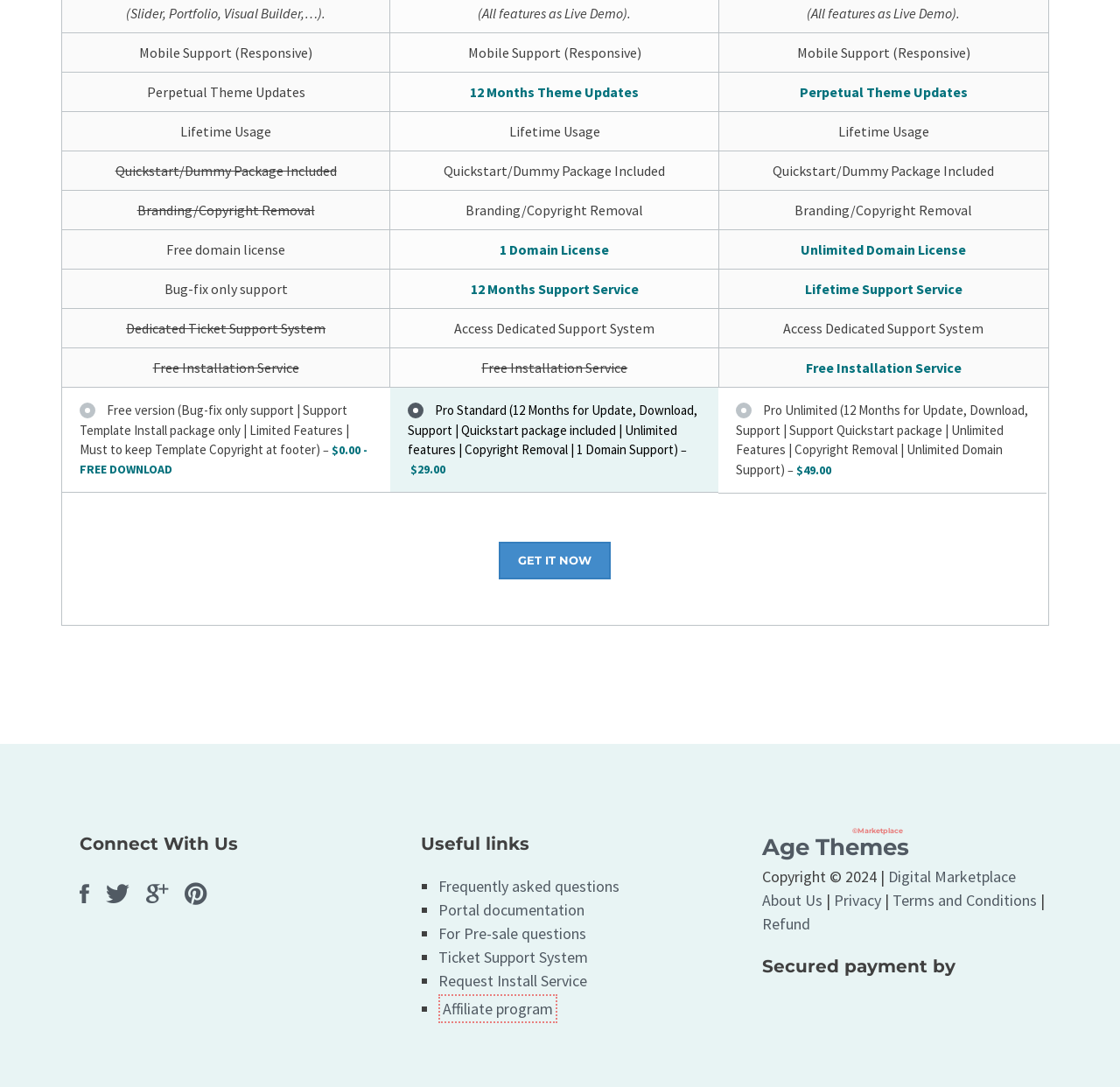What is the benefit of the Pro Unlimited package?
Refer to the image and provide a one-word or short phrase answer.

Unlimited Domain Support